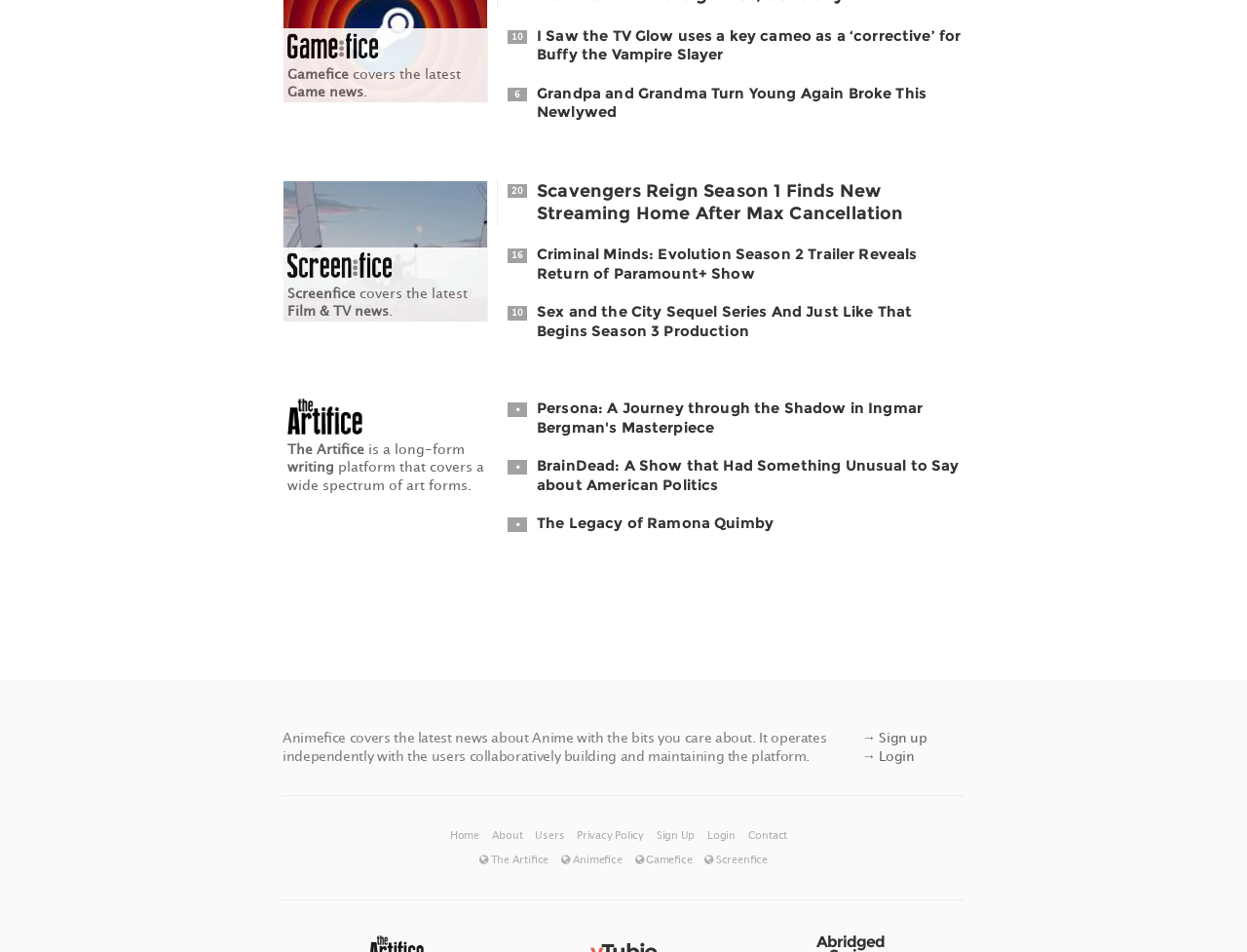What is the name of the platform that covers a wide spectrum of art forms?
Using the details shown in the screenshot, provide a comprehensive answer to the question.

I found the answer by looking at the section with the image 'The Artifice' and the static text 'is a long-form writing platform that covers a wide spectrum of art forms.'